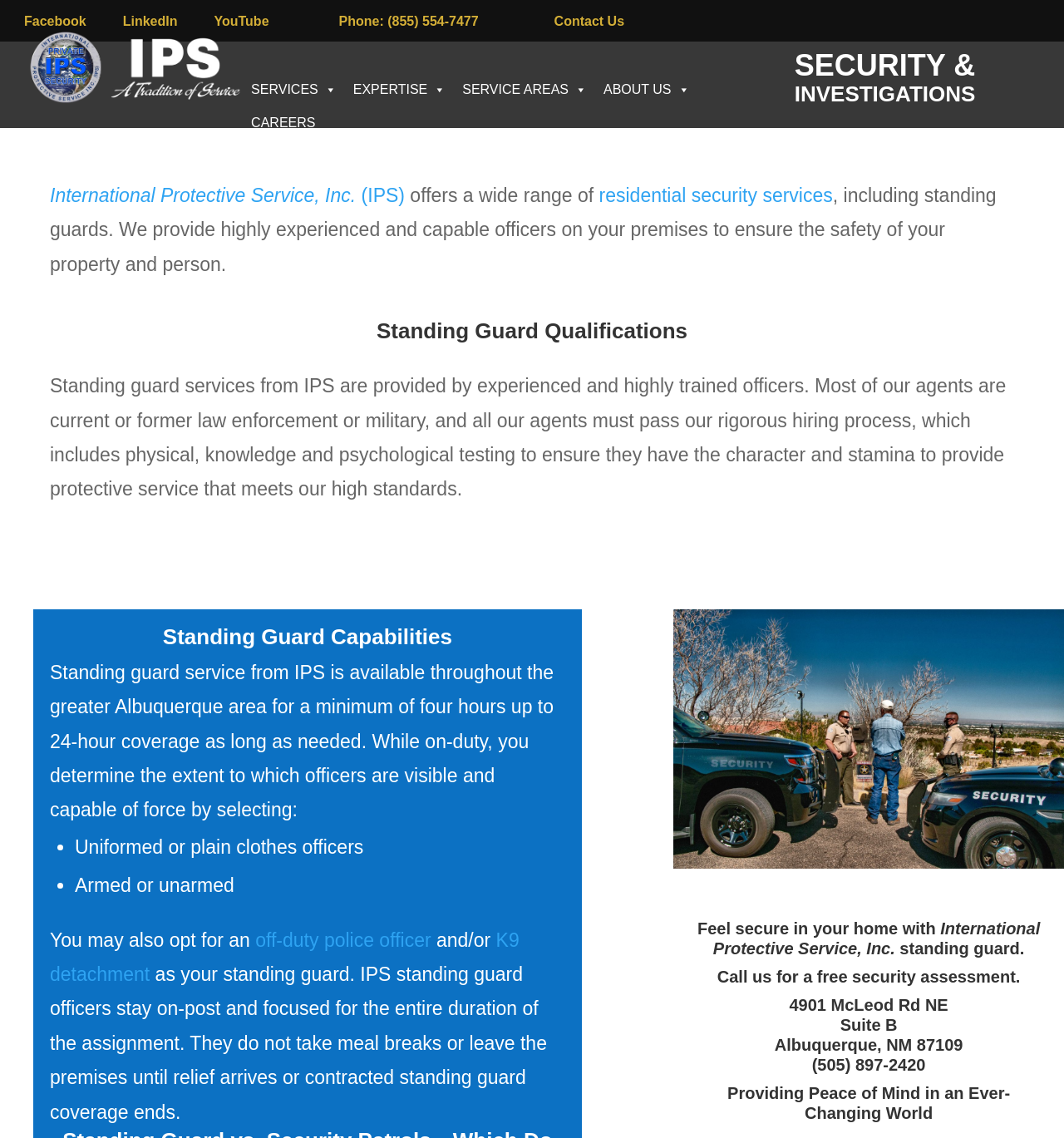Can you find the bounding box coordinates of the area I should click to execute the following instruction: "Click Facebook link"?

[0.023, 0.014, 0.081, 0.031]